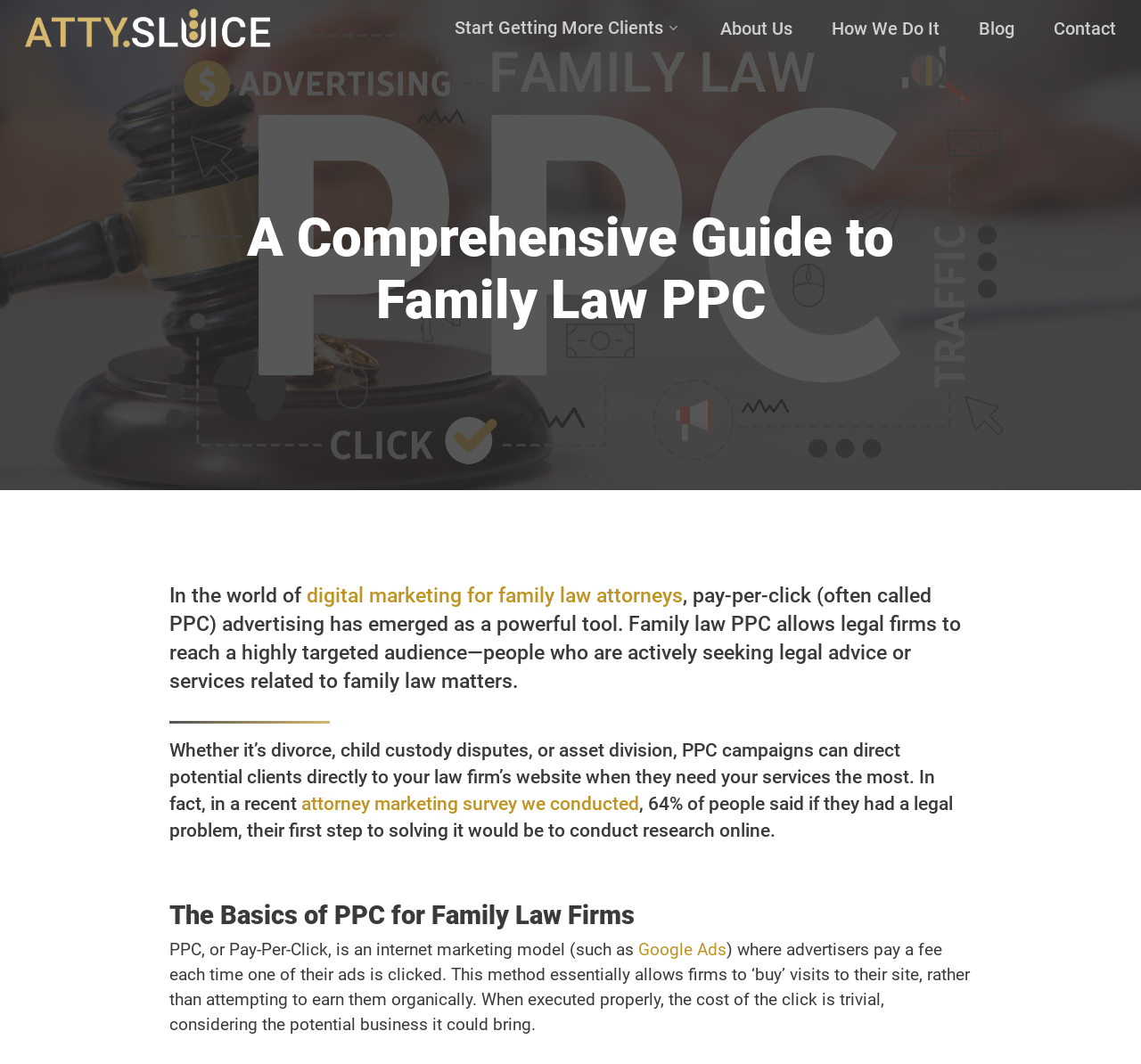What percentage of people said they would conduct research online for a legal problem?
Respond to the question with a single word or phrase according to the image.

64%